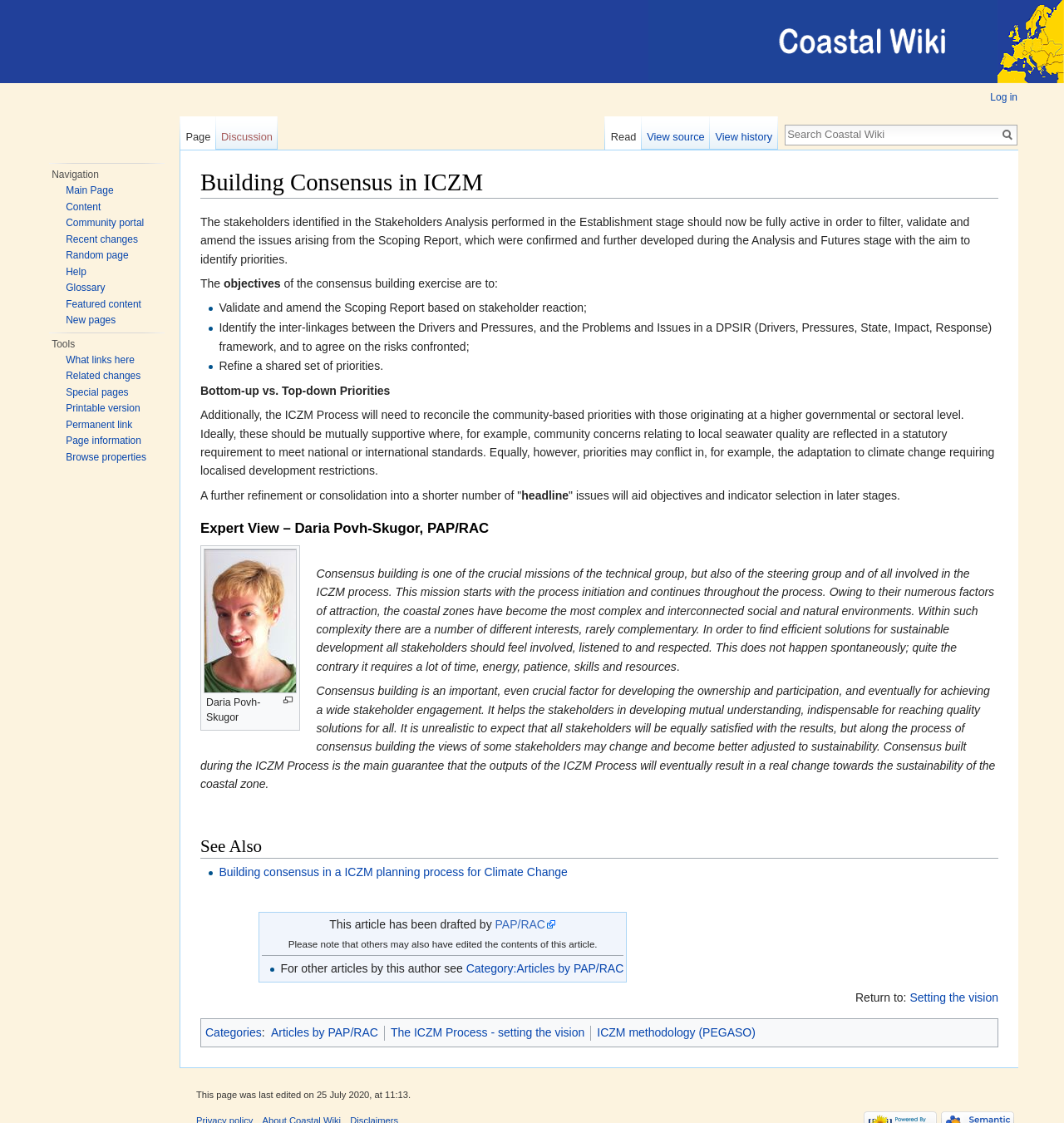Please find the bounding box coordinates of the clickable region needed to complete the following instruction: "check the latest posts". The bounding box coordinates must consist of four float numbers between 0 and 1, i.e., [left, top, right, bottom].

None